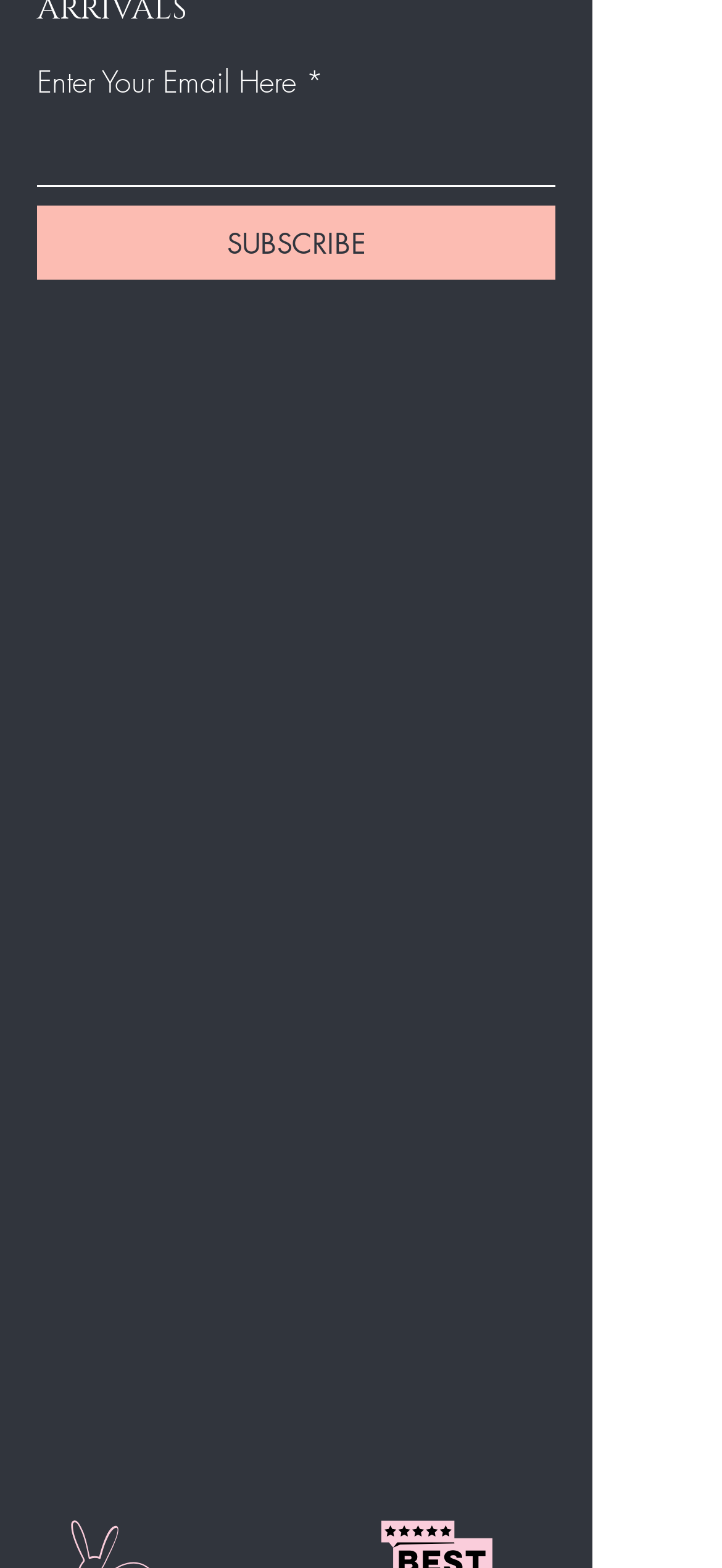What is the purpose of the textbox?
Please provide a single word or phrase as your answer based on the screenshot.

Enter email